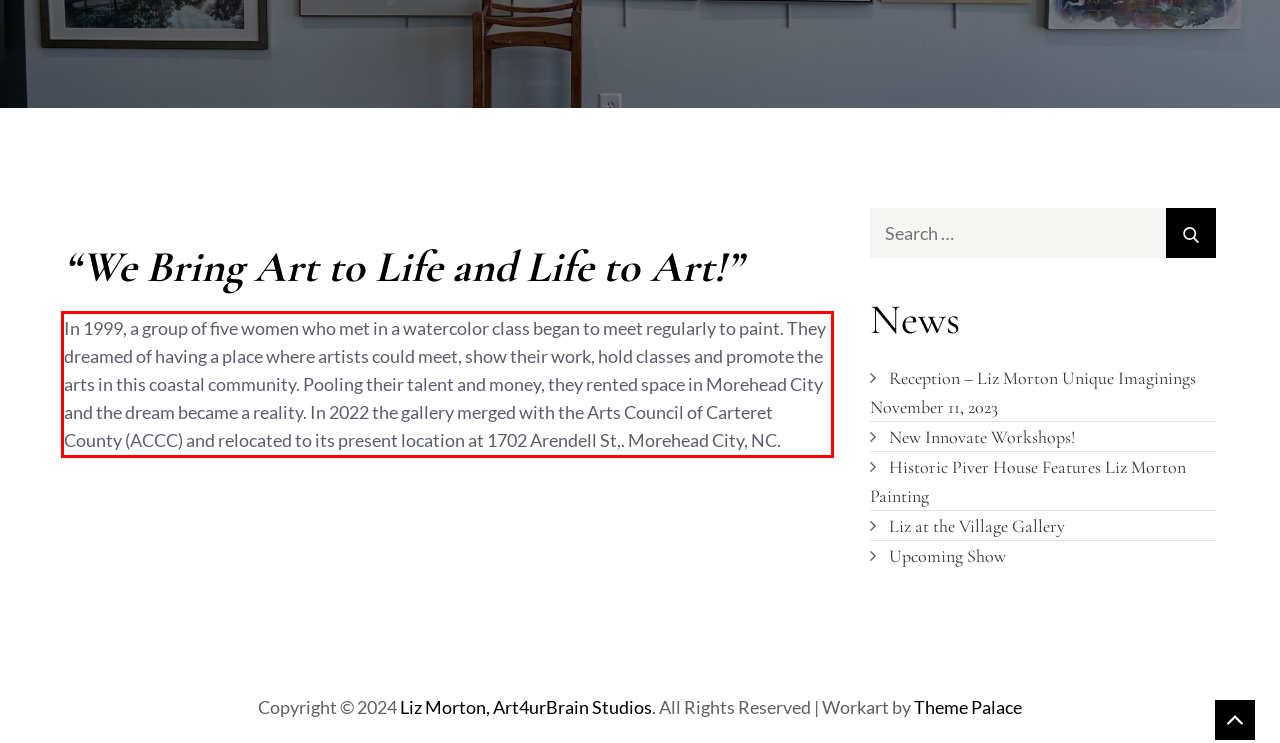Please identify and extract the text from the UI element that is surrounded by a red bounding box in the provided webpage screenshot.

In 1999, a group of five women who met in a watercolor class began to meet regularly to paint. They dreamed of having a place where artists could meet, show their work, hold classes and promote the arts in this coastal community. Pooling their talent and money, they rented space in Morehead City and the dream became a reality. In 2022 the gallery merged with the Arts Council of Carteret County (ACCC) and relocated to its present location at 1702 Arendell St,. Morehead City, NC.